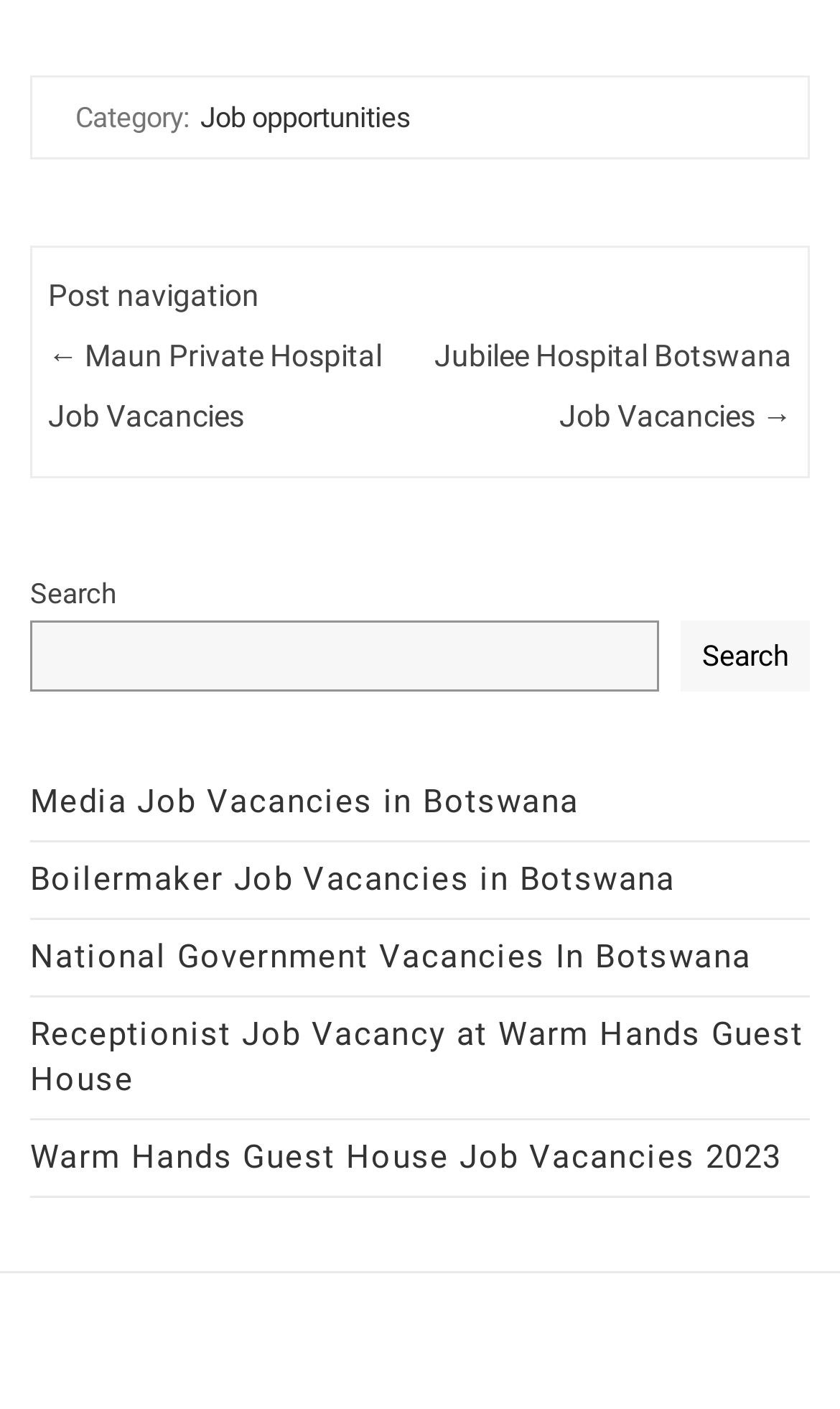Please identify the bounding box coordinates of the area that needs to be clicked to follow this instruction: "Explore Media Job Vacancies in Botswana".

[0.036, 0.555, 0.689, 0.582]